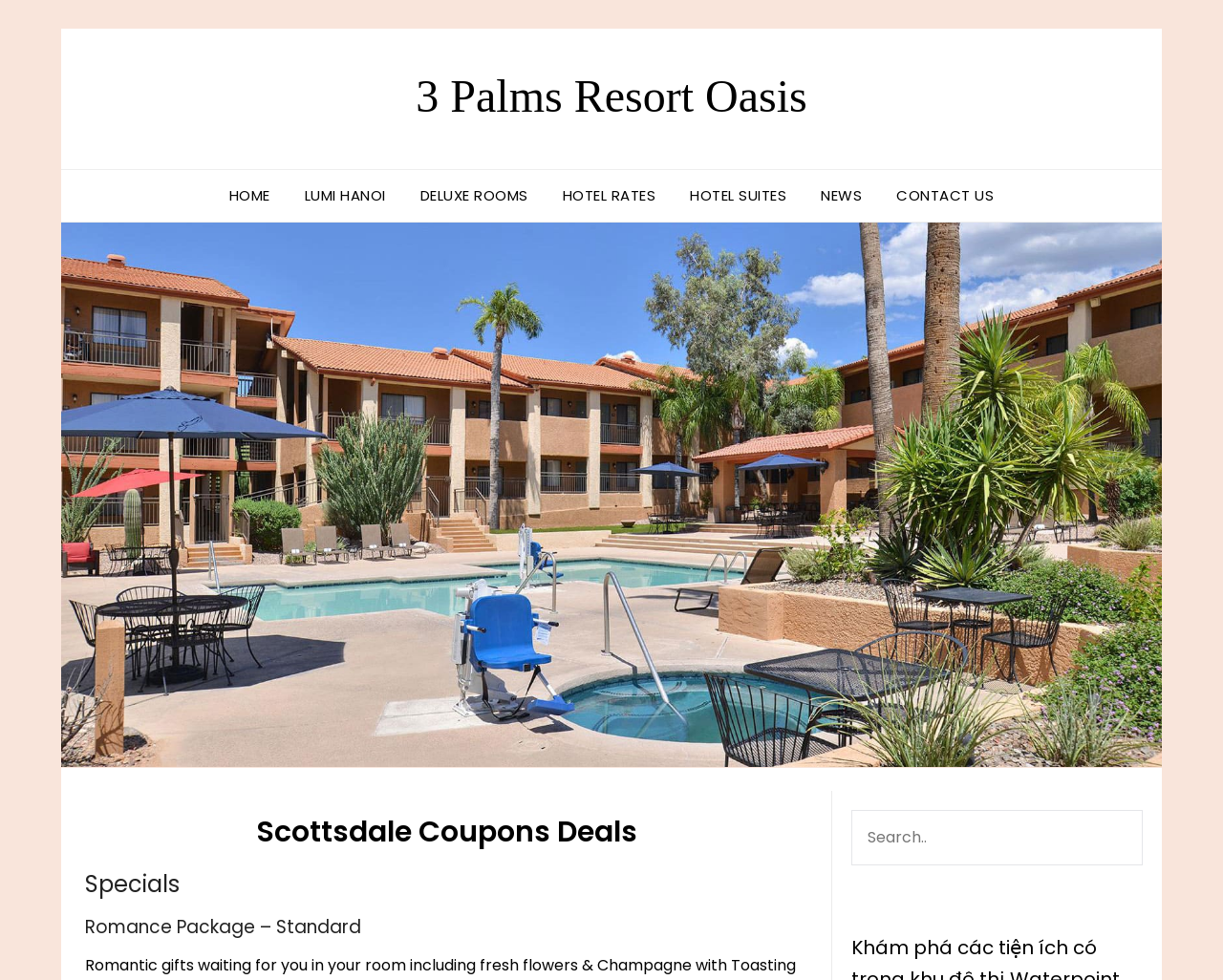Identify the bounding box coordinates of the clickable region to carry out the given instruction: "click on the HOME link".

[0.175, 0.173, 0.233, 0.226]